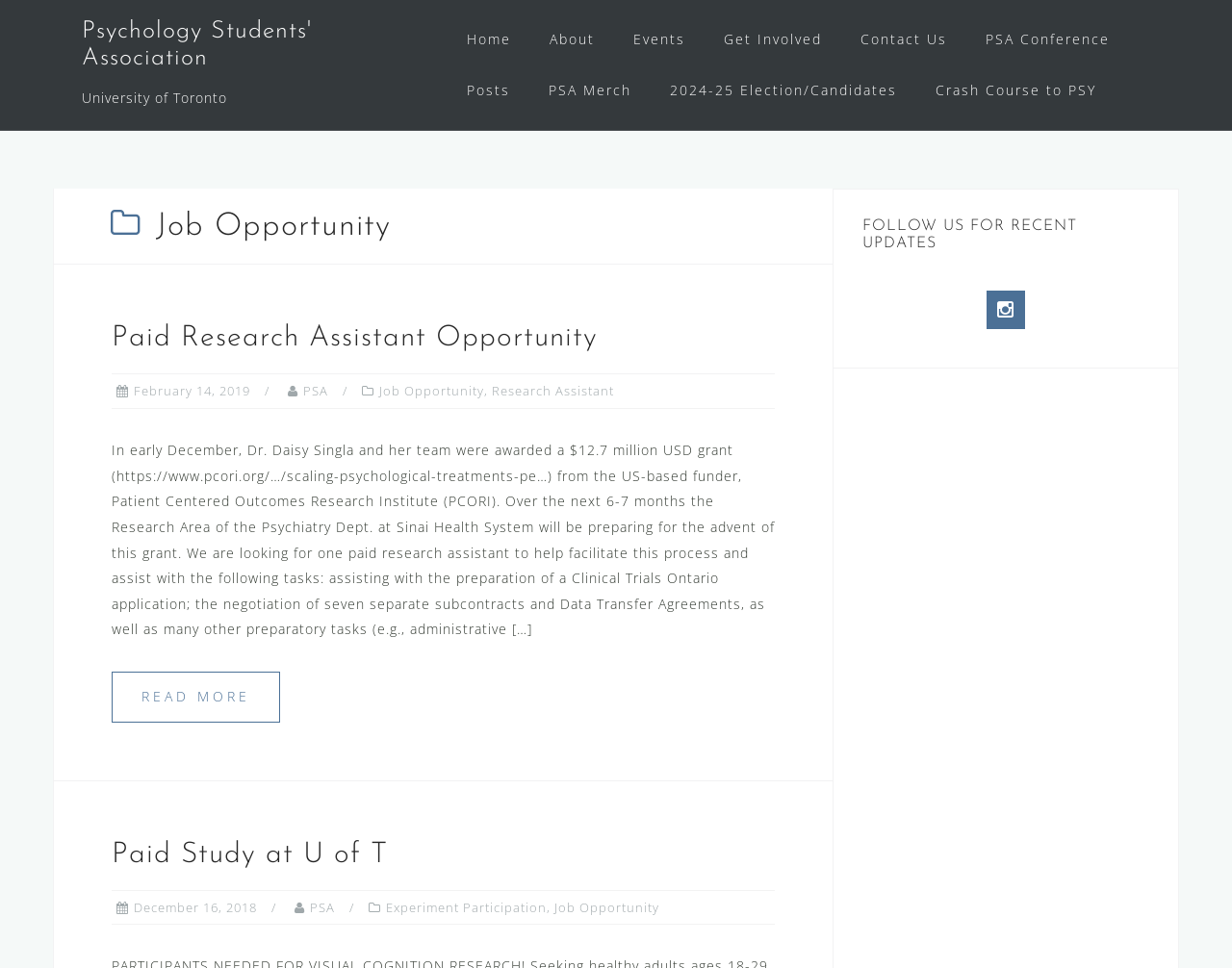Identify the bounding box coordinates for the element that needs to be clicked to fulfill this instruction: "Follow the 'PSA' link". Provide the coordinates in the format of four float numbers between 0 and 1: [left, top, right, bottom].

[0.246, 0.395, 0.266, 0.413]